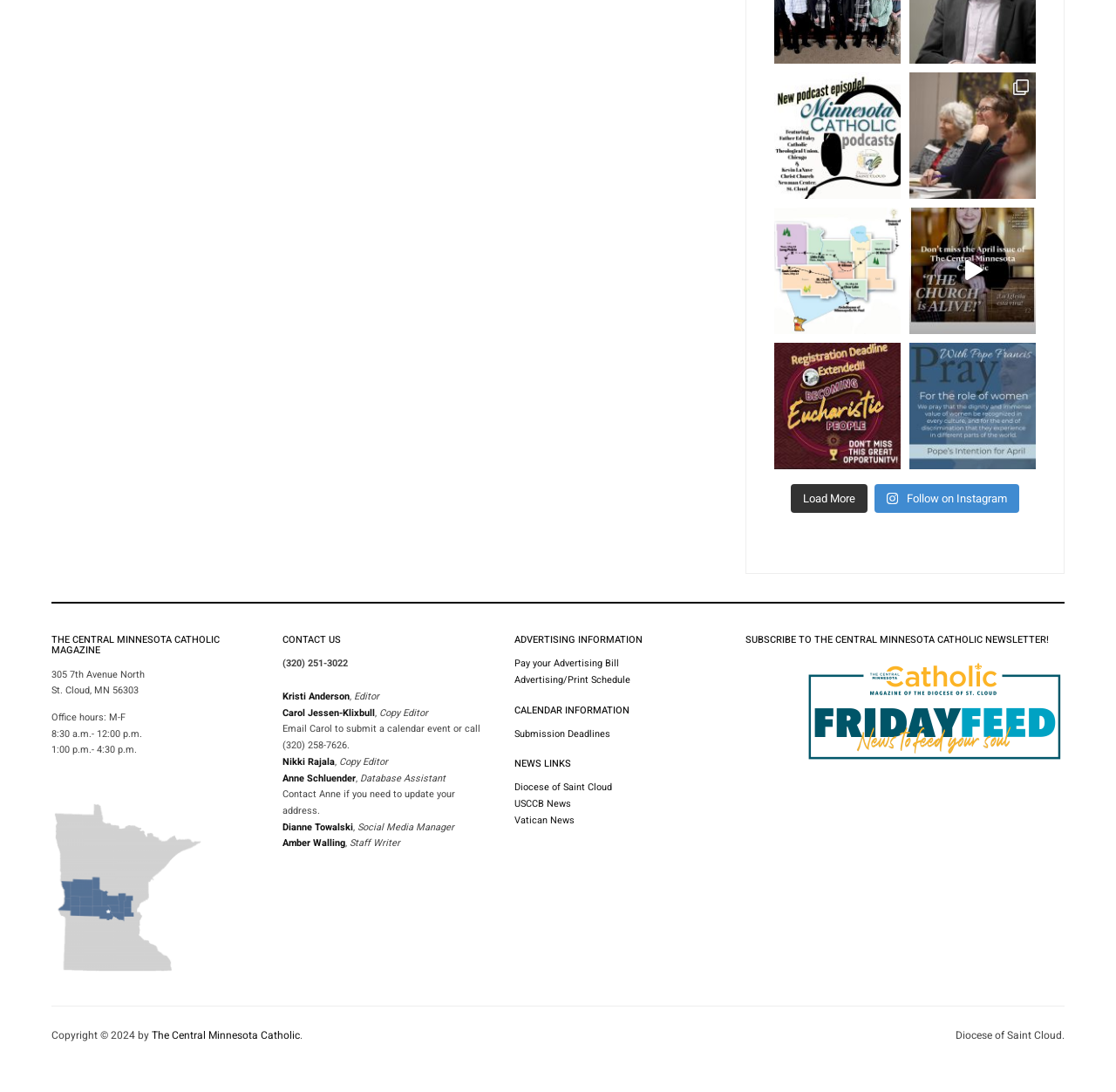Locate the bounding box of the UI element based on this description: "Dianne Towalski". Provide four float numbers between 0 and 1 as [left, top, right, bottom].

[0.253, 0.823, 0.317, 0.836]